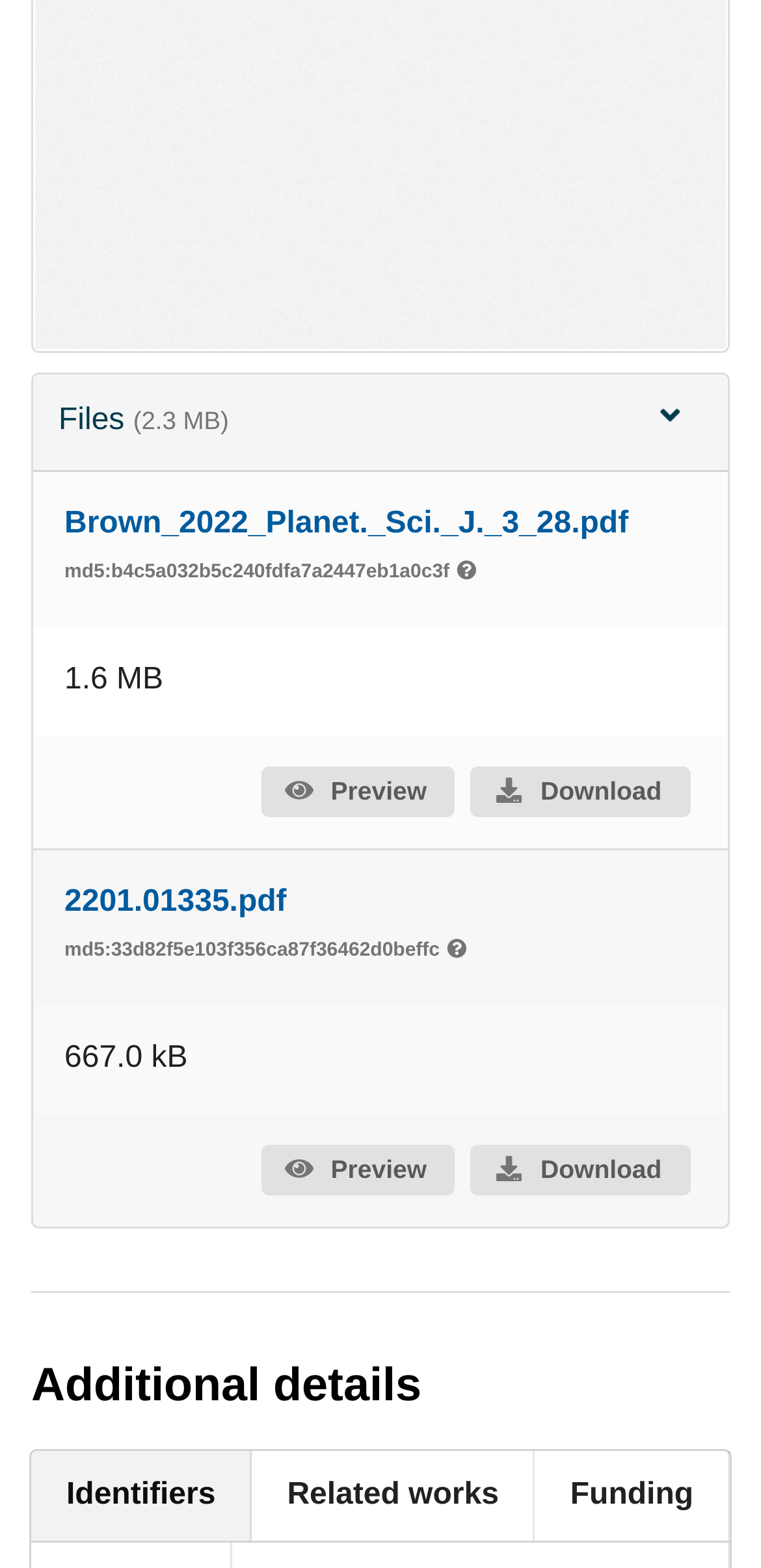Give a concise answer using one word or a phrase to the following question:
What is the name of the second file listed?

2201.01335.pdf